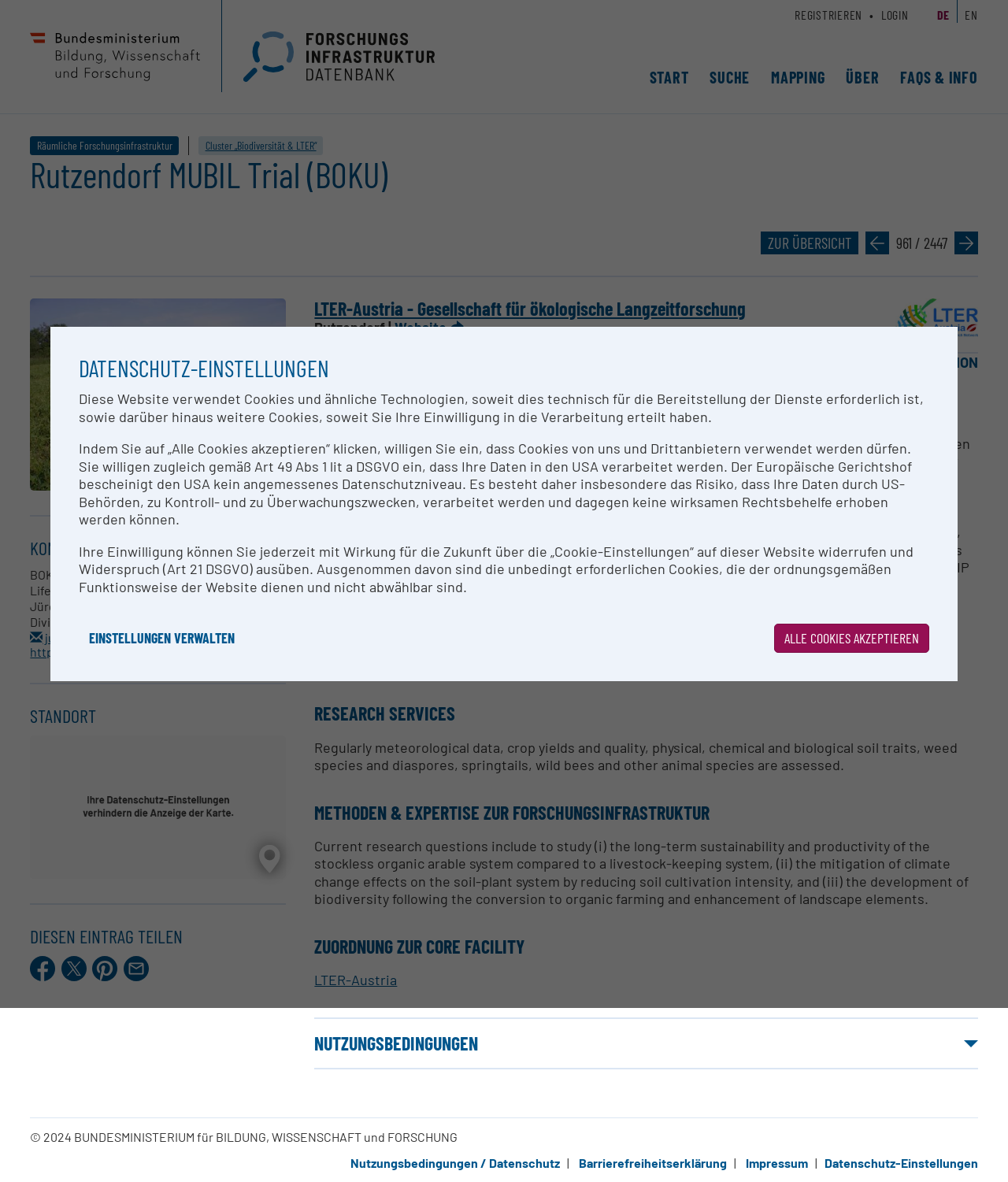Provide the bounding box coordinates of the UI element that matches the description: "Pinterest".

[0.092, 0.809, 0.117, 0.83]